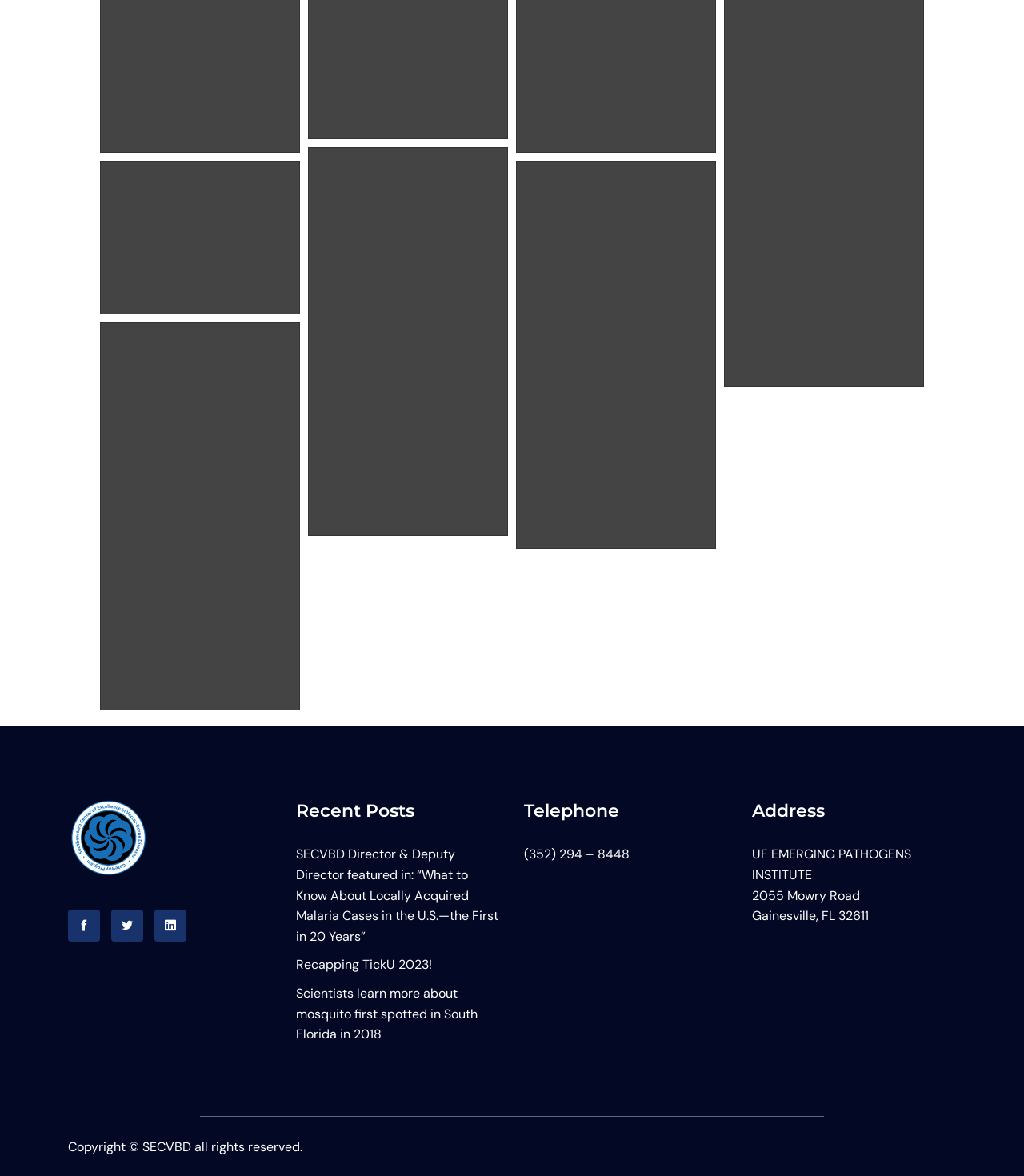Calculate the bounding box coordinates for the UI element based on the following description: "title="Facebook"". Ensure the coordinates are four float numbers between 0 and 1, i.e., [left, top, right, bottom].

[0.066, 0.773, 0.098, 0.801]